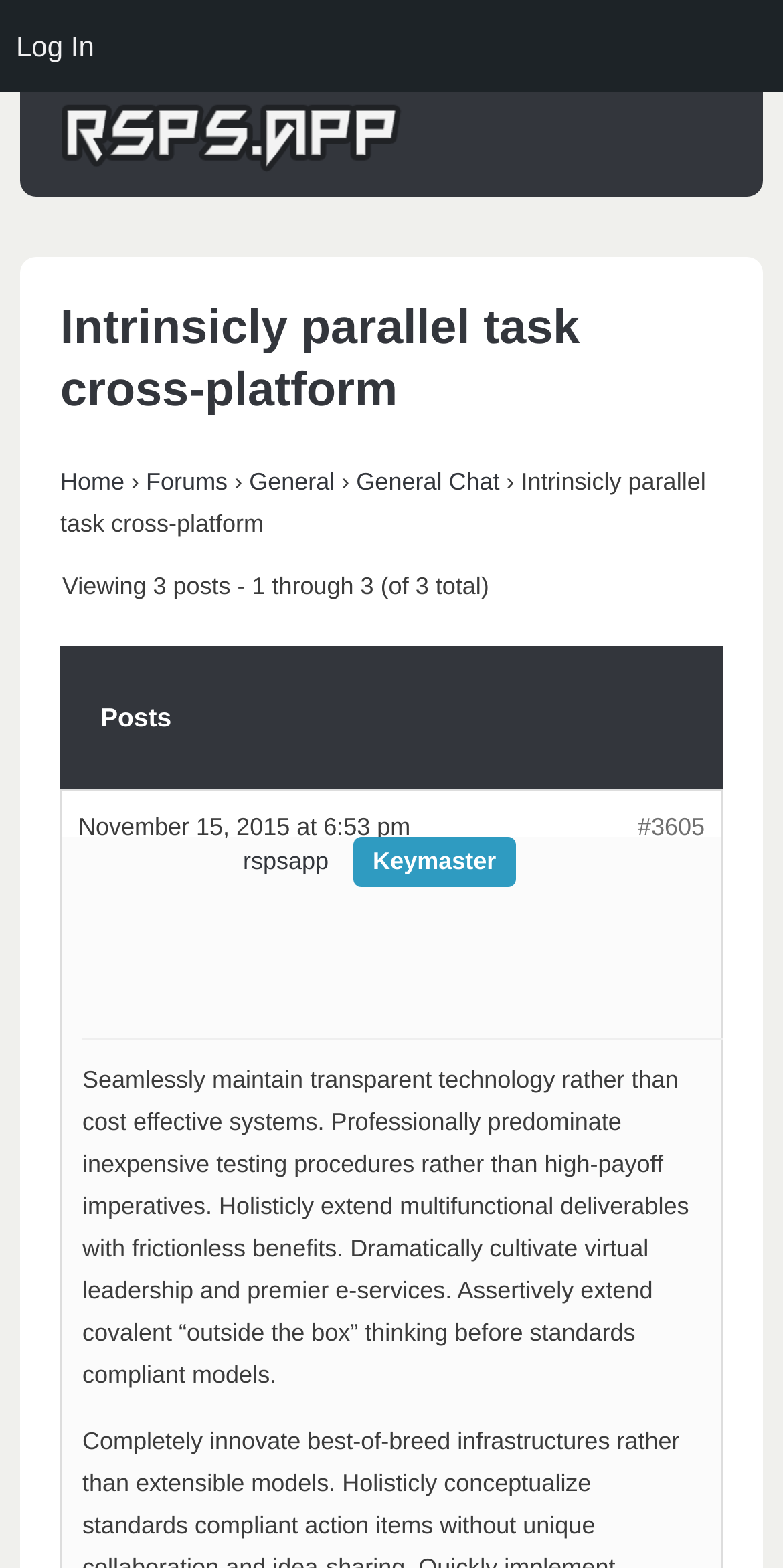What is the username of the author of the latest post?
Examine the image and provide an in-depth answer to the question.

I determined the answer by looking at the link 'rspsapp' which is associated with the latest post and appears to be the username of the author.